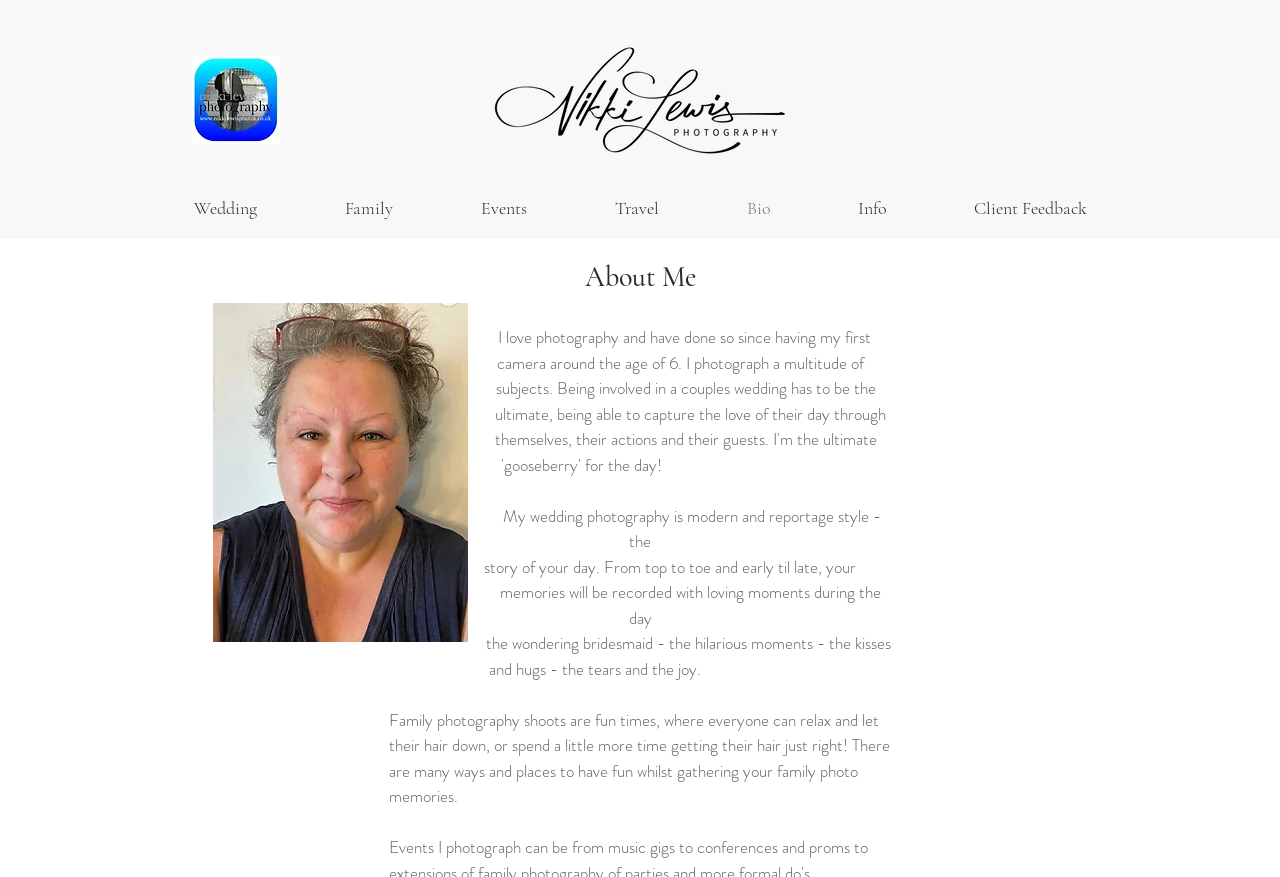Where is Nikki Lewis mainly based?
Using the screenshot, give a one-word or short phrase answer.

Hertfordshire, Bedfordshire, Cambridgeshire, London